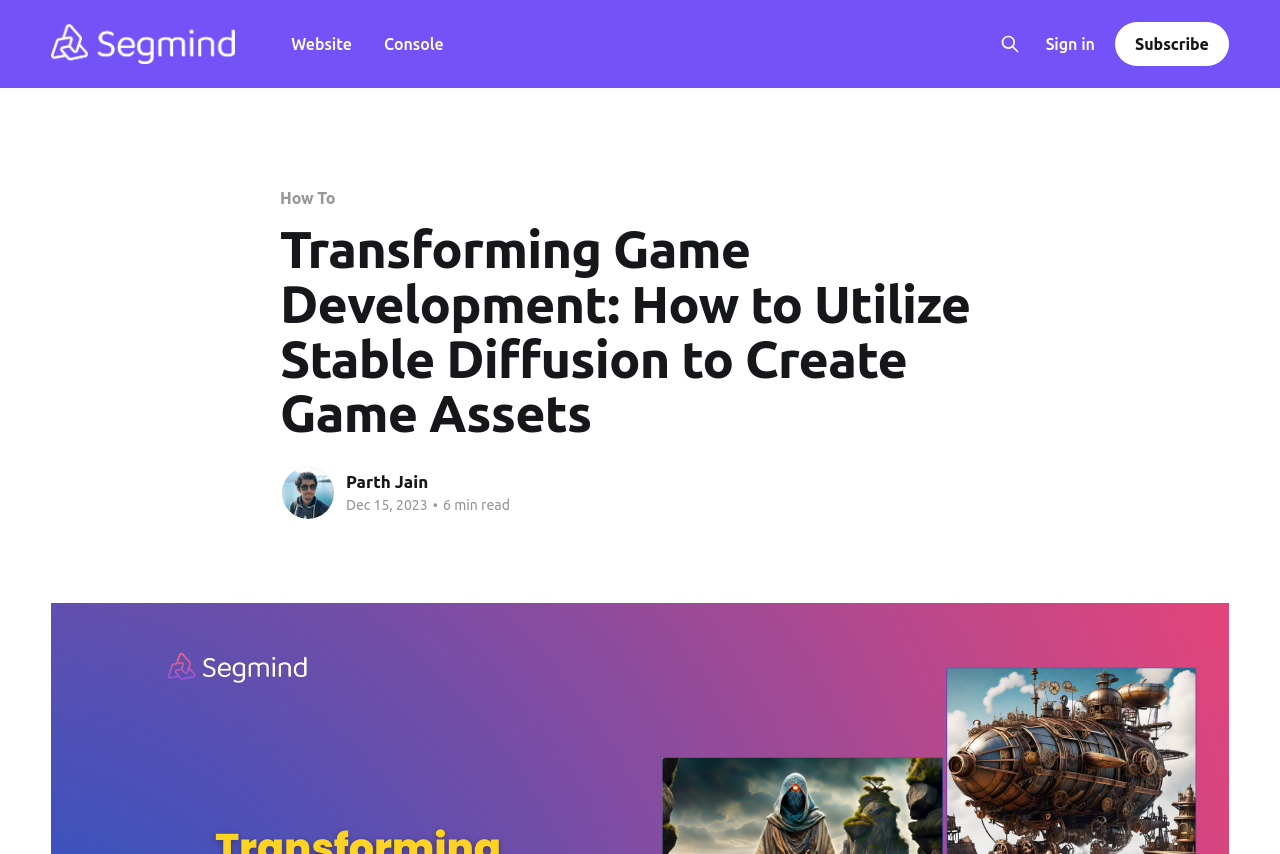What is the date of the article?
Answer the question with as much detail as possible.

I found the date by looking at the static text element that says 'Dec 15, 2023' located near the top of the page, which is a common location for article metadata.